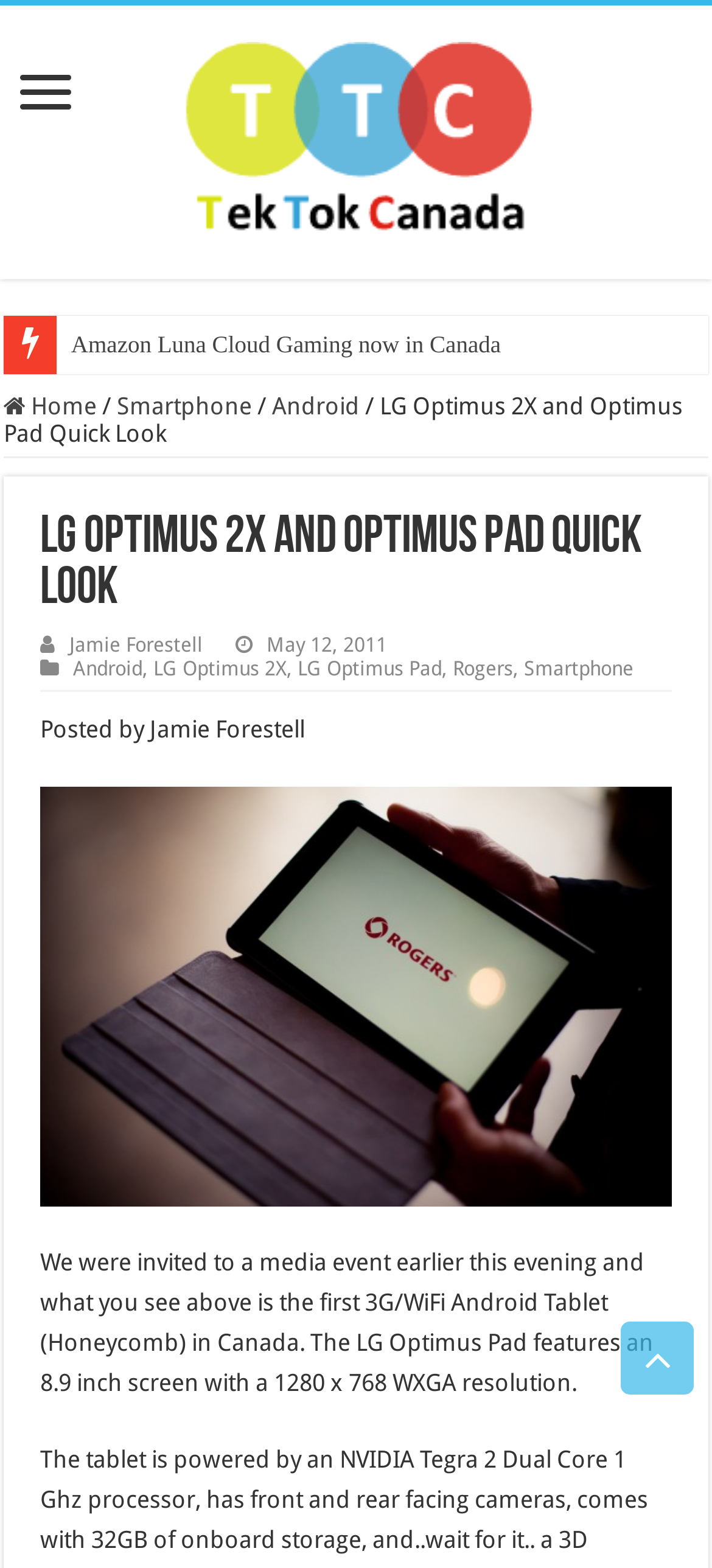Please identify the primary heading of the webpage and give its text content.

LG Optimus 2X and Optimus Pad Quick Look